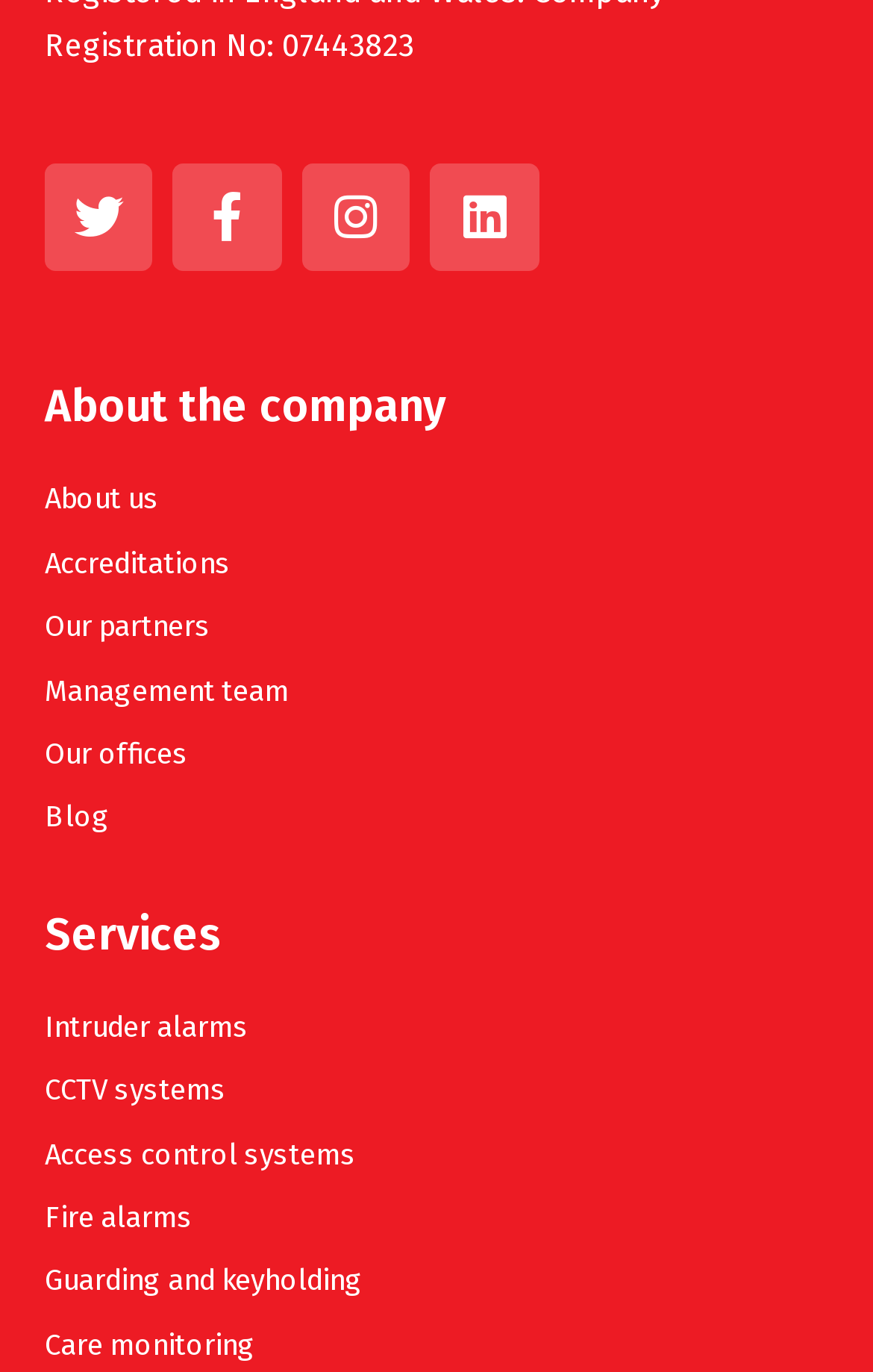How many social media links are available?
Relying on the image, give a concise answer in one word or a brief phrase.

4